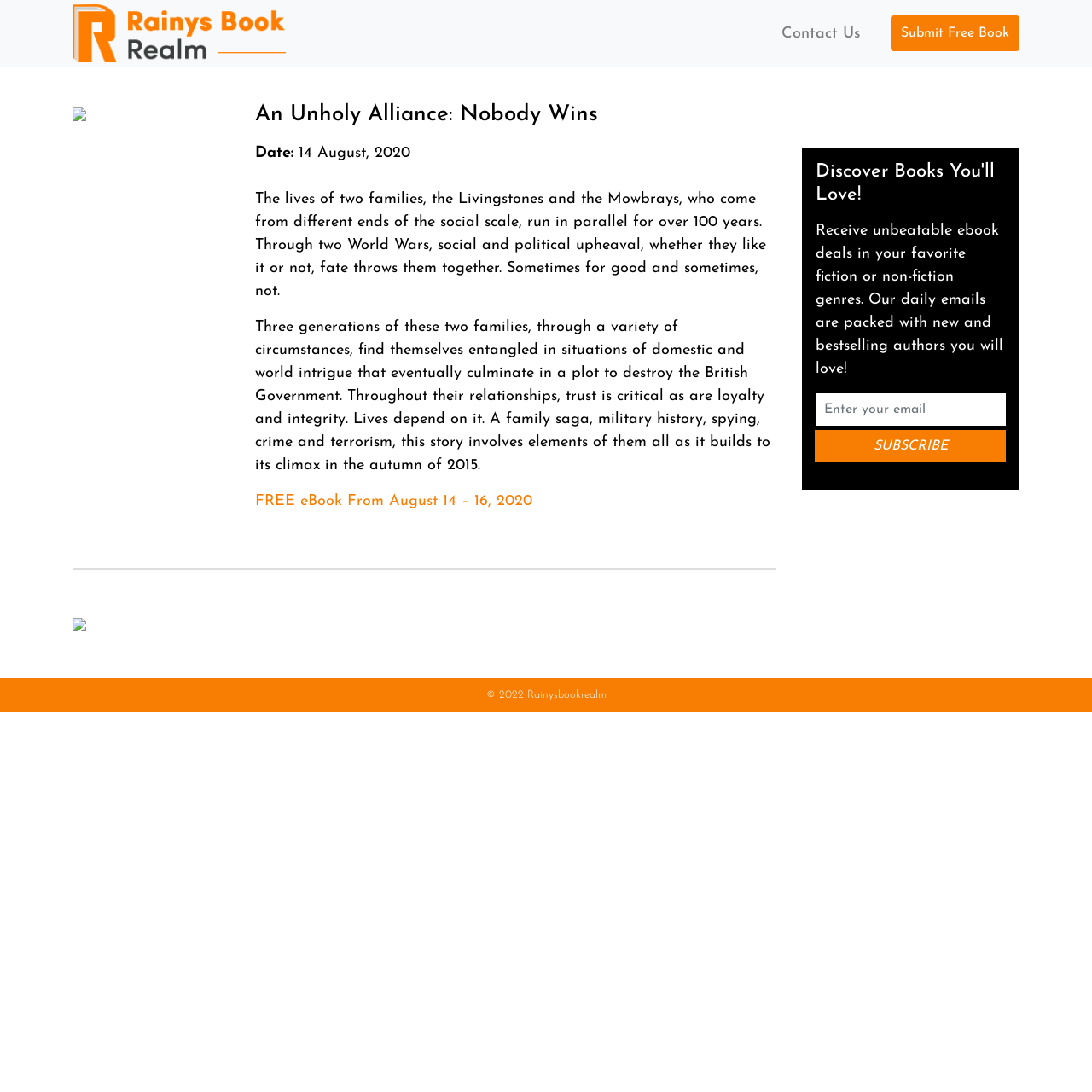Use a single word or phrase to answer this question: 
What is the copyright year of the website?

2022